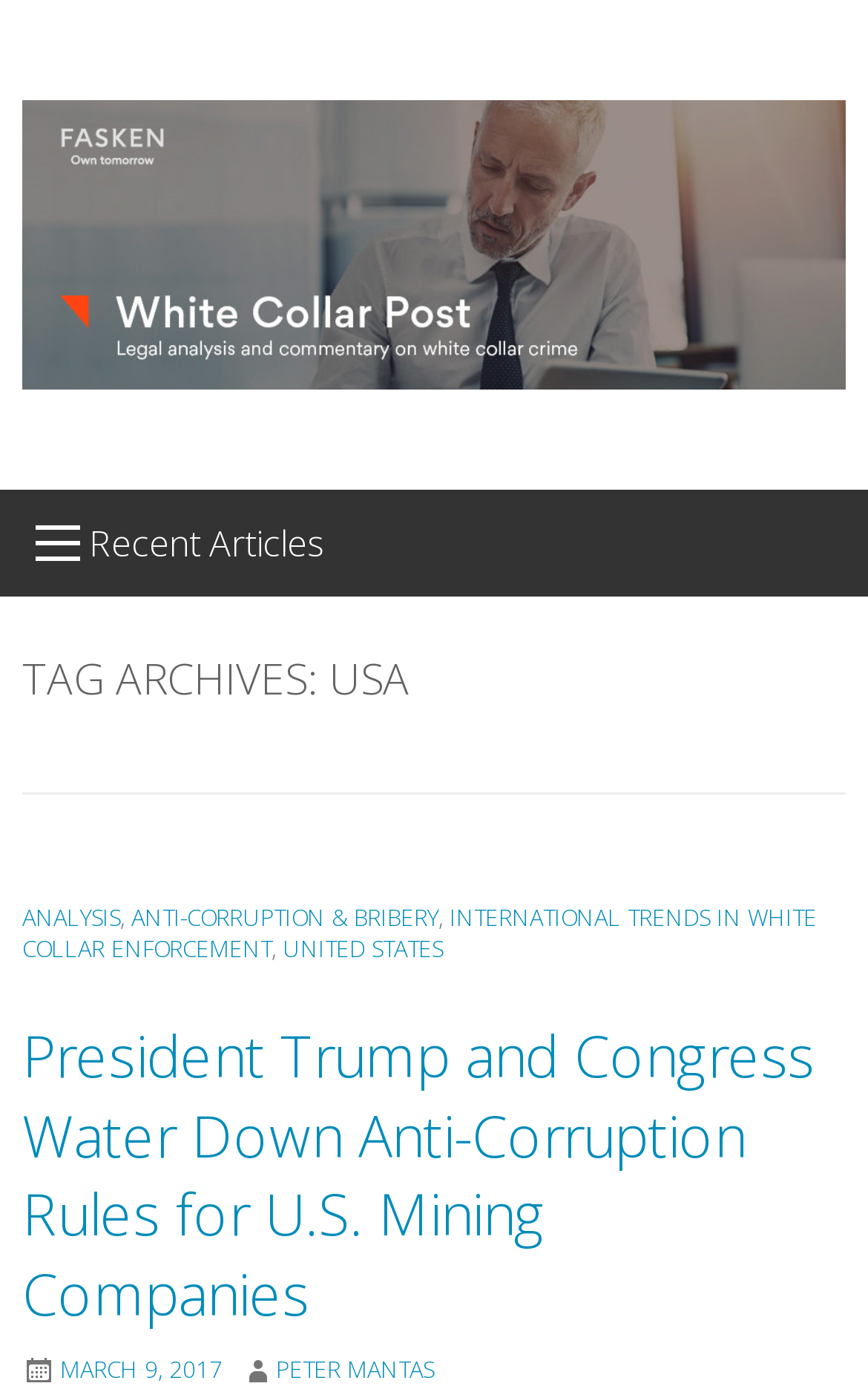Locate the bounding box coordinates of the element that needs to be clicked to carry out the instruction: "check out President Trump and Congress Water Down Anti-Corruption Rules for U.S. Mining Companies". The coordinates should be given as four float numbers ranging from 0 to 1, i.e., [left, top, right, bottom].

[0.026, 0.732, 0.938, 0.96]